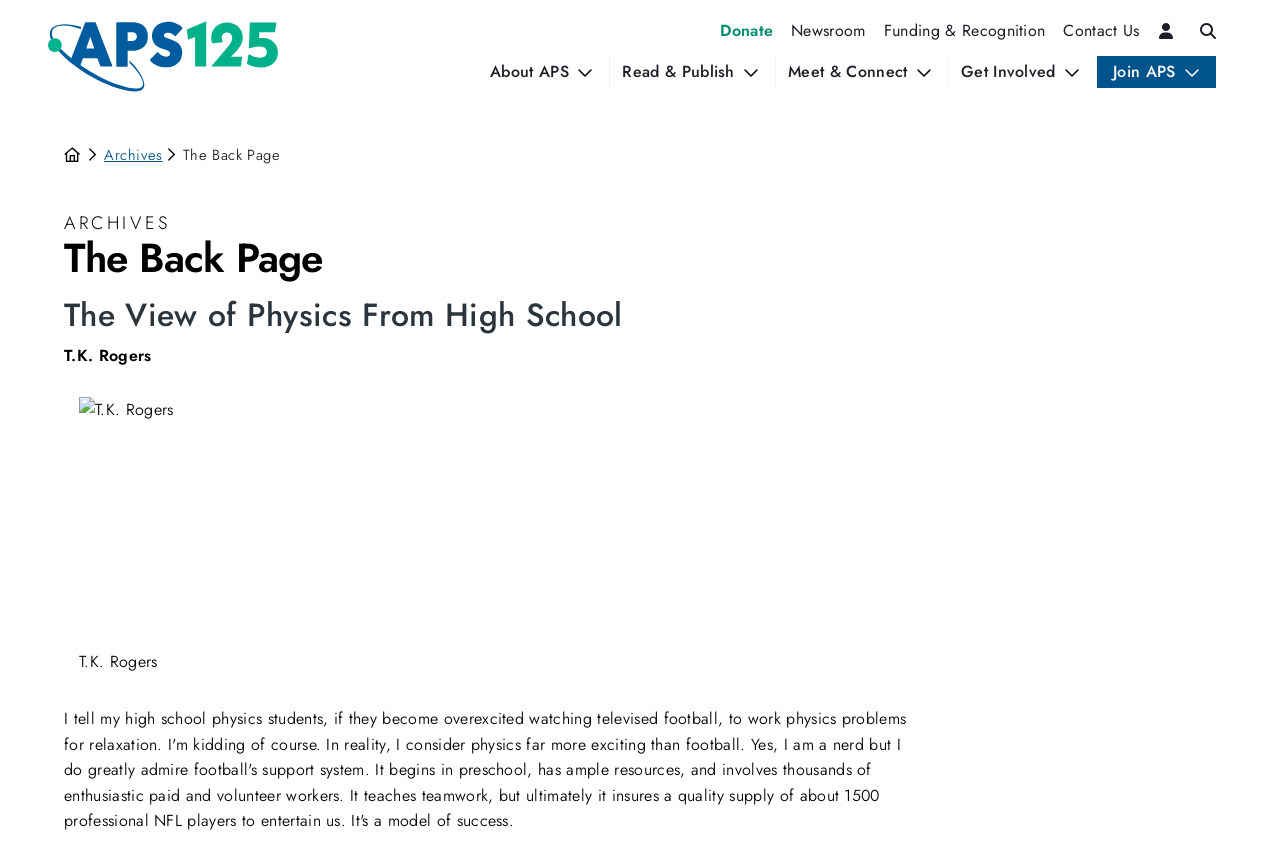Refer to the image and answer the question with as much detail as possible: What are the main categories on the navigation menu?

The main navigation menu is located at the top of the webpage and consists of five main categories: 'About APS', 'Read & Publish', 'Meet & Connect', 'Get Involved', and 'Join APS'. Each category has a dropdown menu with more options.